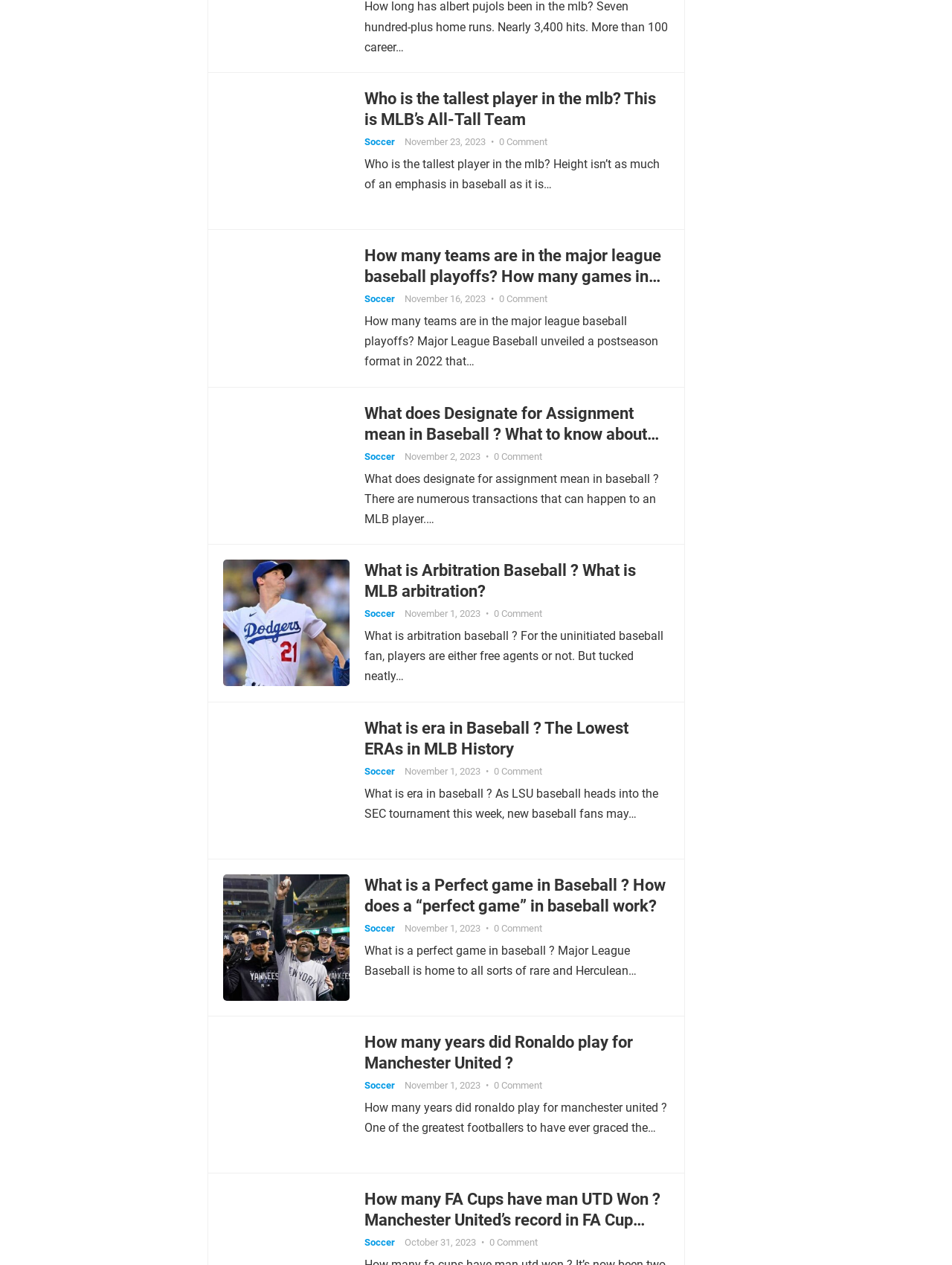Please identify the bounding box coordinates for the region that you need to click to follow this instruction: "Read about 'Who is the tallest player in the mlb?'".

[0.383, 0.069, 0.703, 0.102]